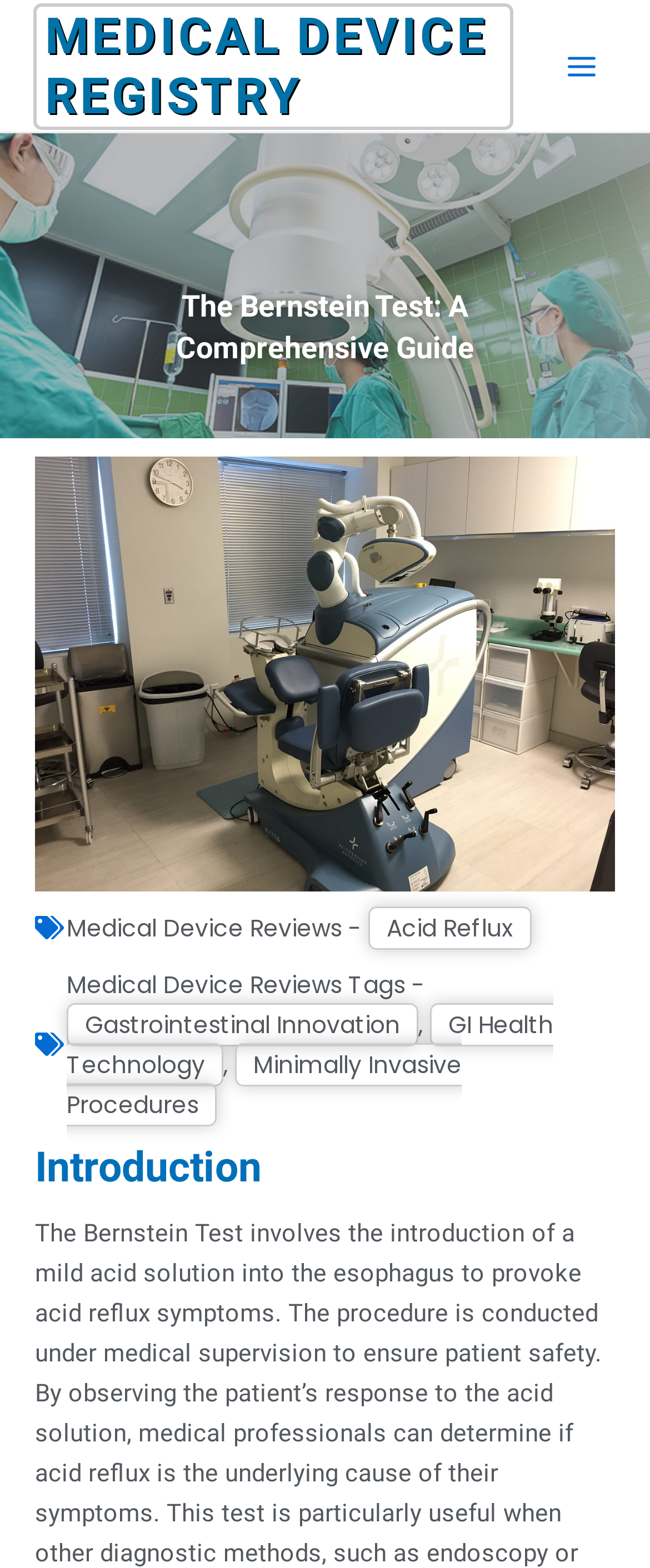Detail the various sections and features of the webpage.

The webpage is about the Bernstein Test for Esophagitis, a diagnostic tool for uncovering hidden clues in the diagnosis of this condition. At the top left of the page, there is a link to the "MEDICAL DEVICE REGISTRY". On the top right, there is a button labeled "Main Menu" with an accompanying image. 

Below the button, there is a heading that reads "The Bernstein Test: A Comprehensive Guide". To the left of this heading, there is a large image related to the Bernstein test, taking up most of the page's width. 

Further down, there are several links and static text elements. The static text "Medical Device Reviews -" is followed by a link to "Acid Reflux". Below this, there is another static text "Medical Device Reviews Tags -" followed by three links: "Gastrointestinal Innovation", "GI Health Technology", and "Minimally Invasive Procedures". These links are separated by commas.

Finally, there is a heading titled "Introduction" at the bottom of the page.